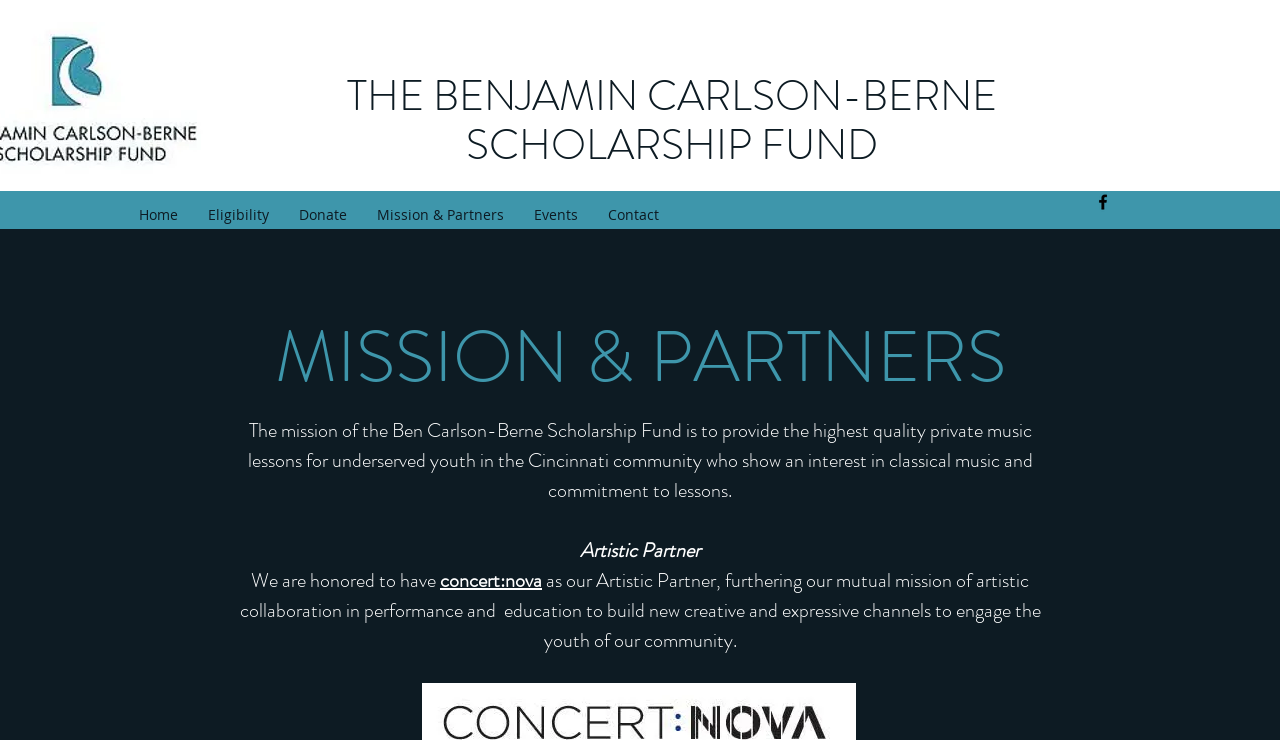What type of music is mentioned on the webpage?
Based on the image, give a concise answer in the form of a single word or short phrase.

Classical music